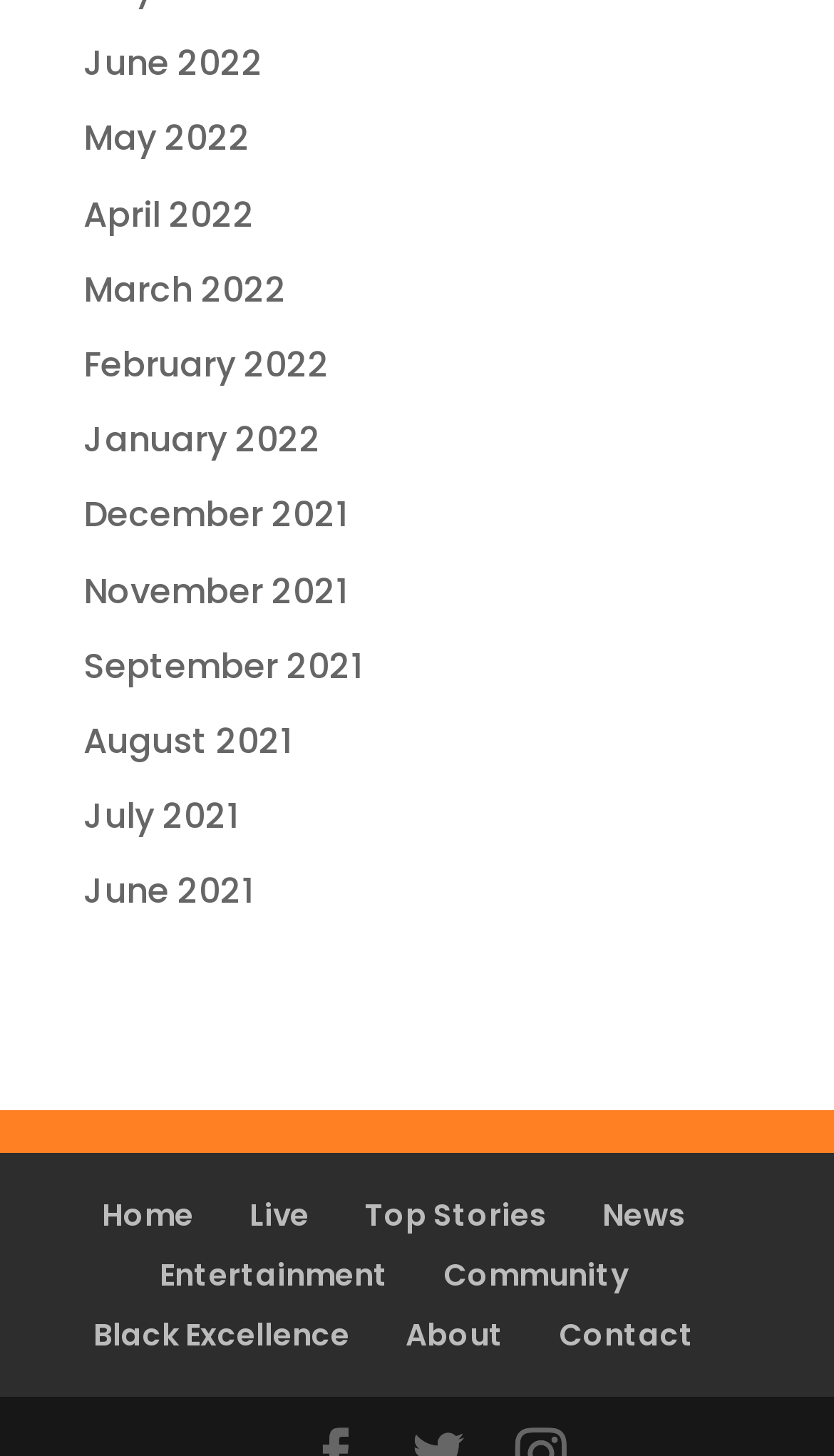How many months are listed?
Please provide a single word or phrase as your answer based on the screenshot.

15